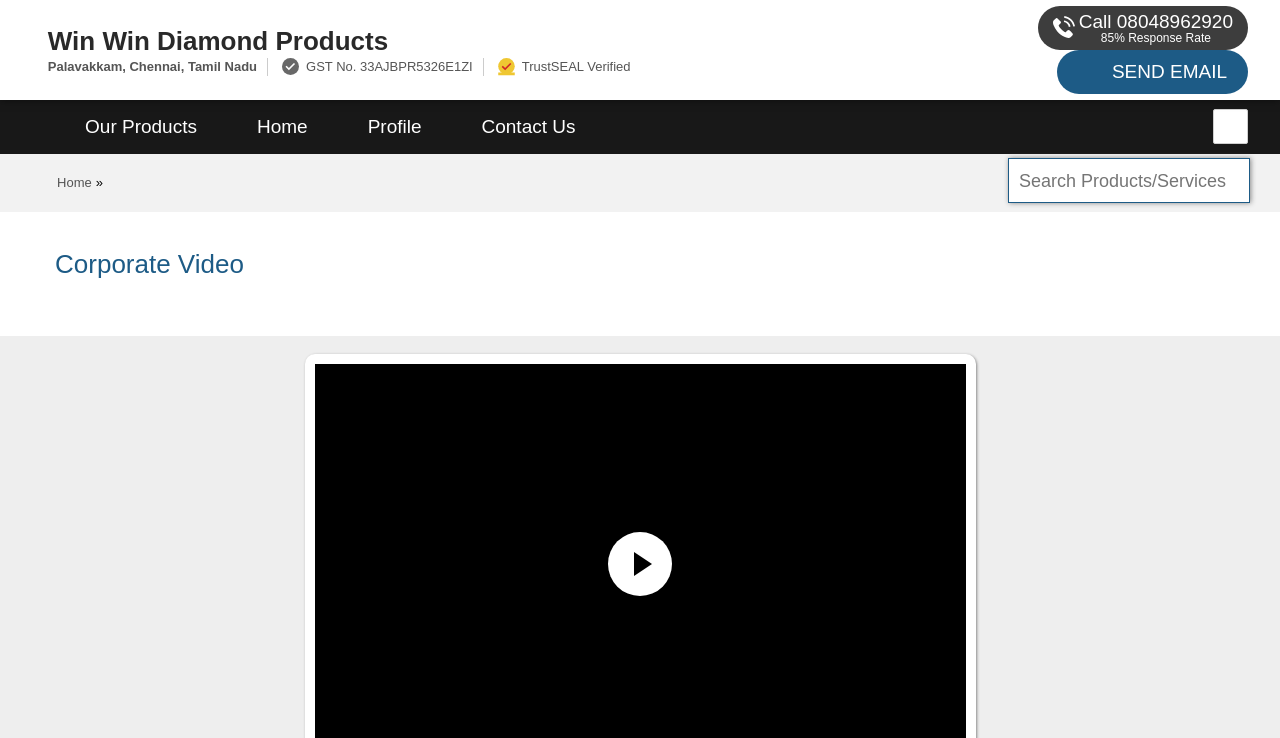Please find the bounding box coordinates of the element that must be clicked to perform the given instruction: "Go to the Contact Us page". The coordinates should be four float numbers from 0 to 1, i.e., [left, top, right, bottom].

[0.353, 0.136, 0.473, 0.209]